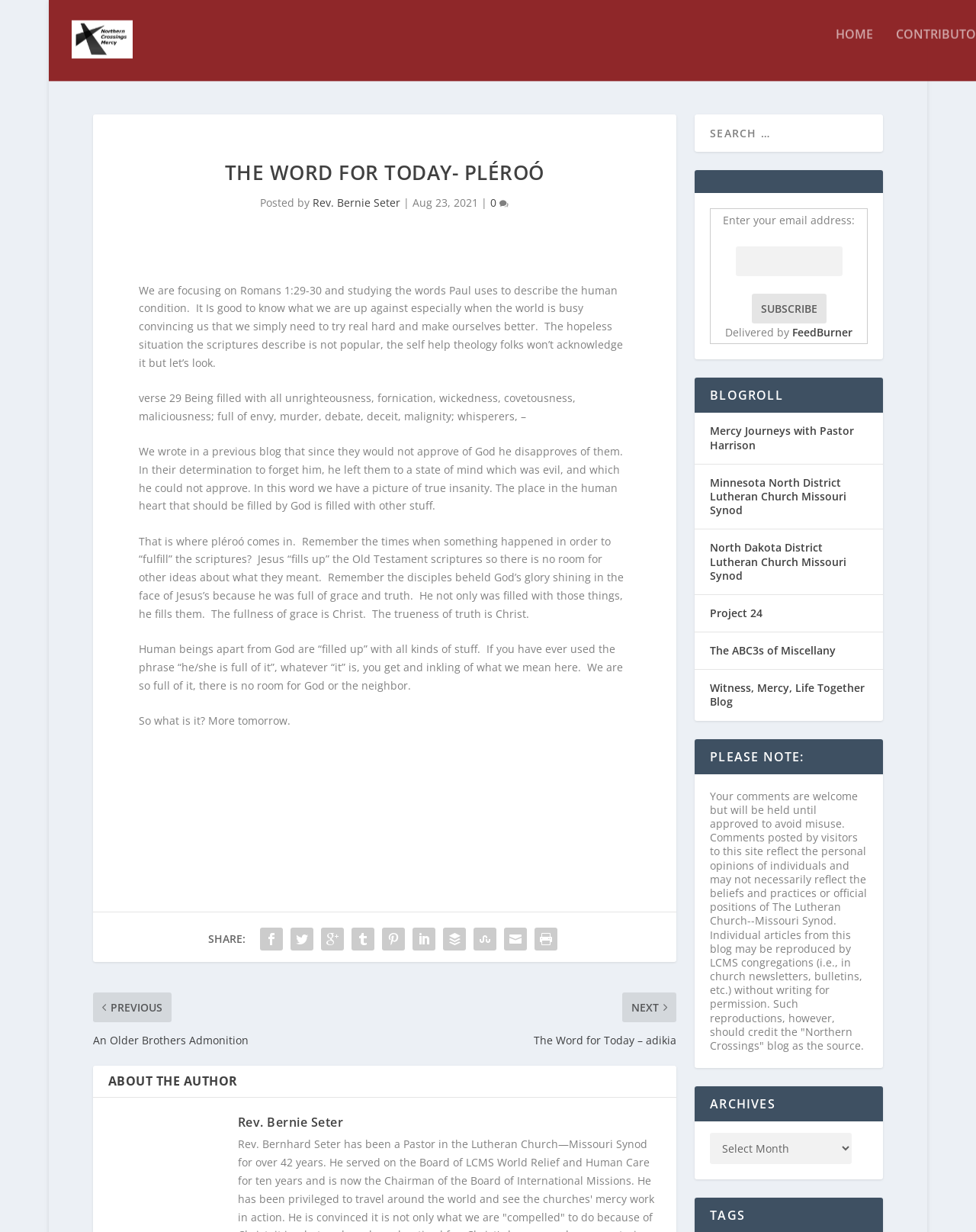Please answer the following question using a single word or phrase: Who wrote the article 'THE WORD FOR TODAY- PLÉROÓ'?

Rev. Bernie Seter